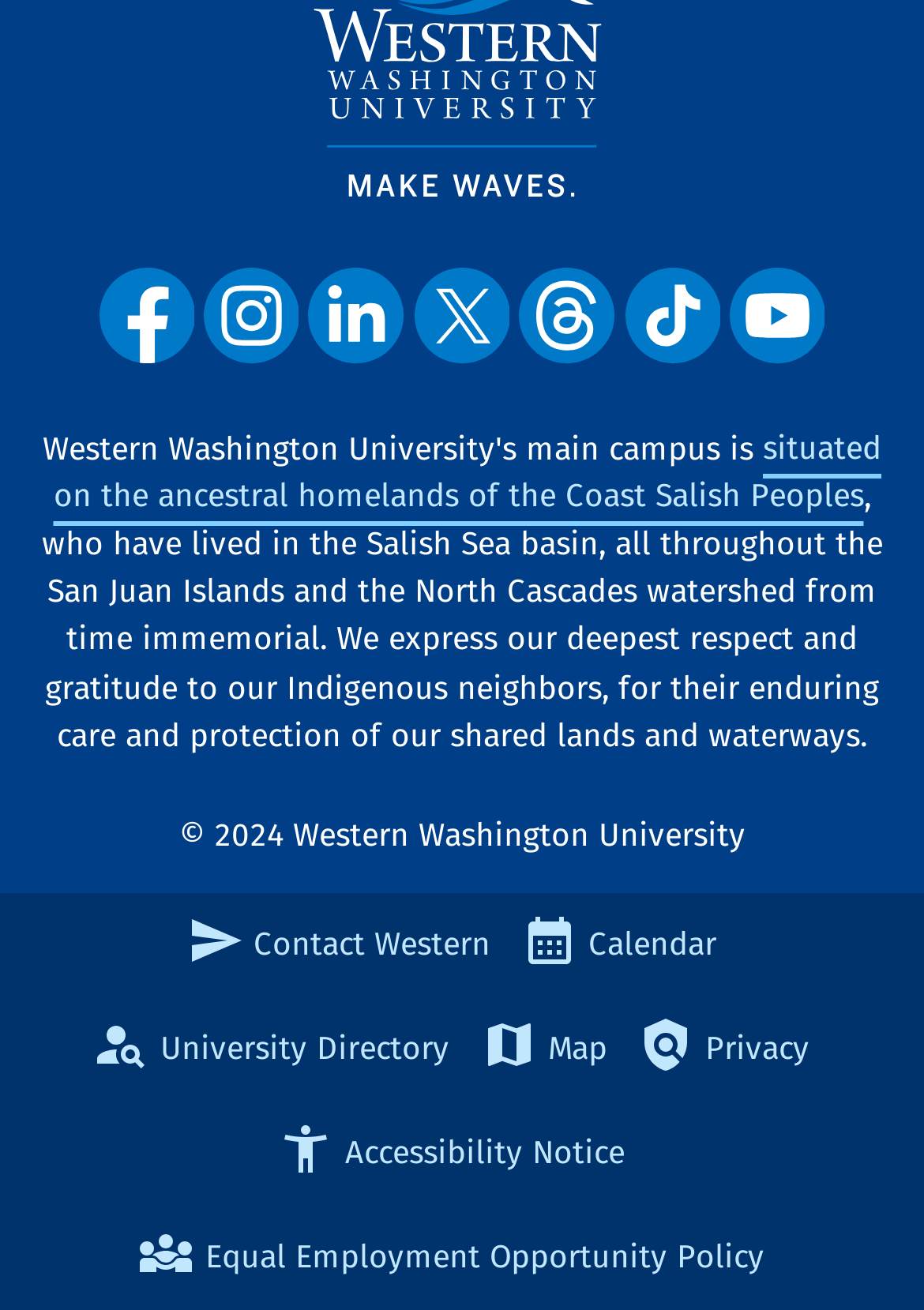Respond to the question with just a single word or phrase: 
What is the year of the copyright?

2024